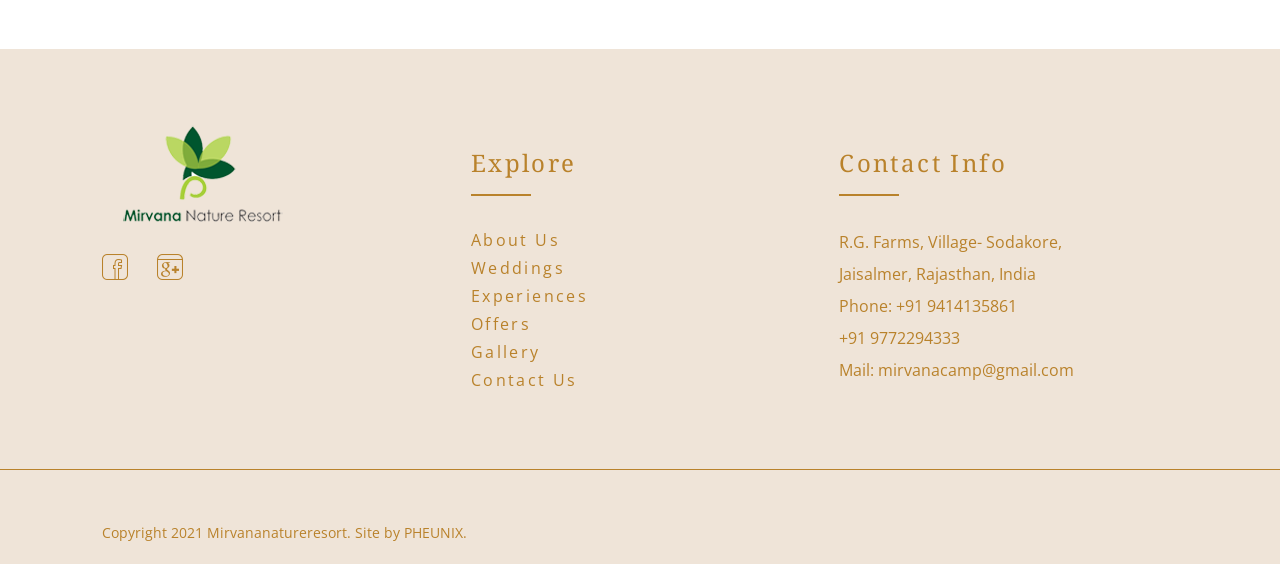Please determine the bounding box of the UI element that matches this description: Experiences. The coordinates should be given as (top-left x, top-left y, bottom-right x, bottom-right y), with all values between 0 and 1.

[0.368, 0.491, 0.632, 0.54]